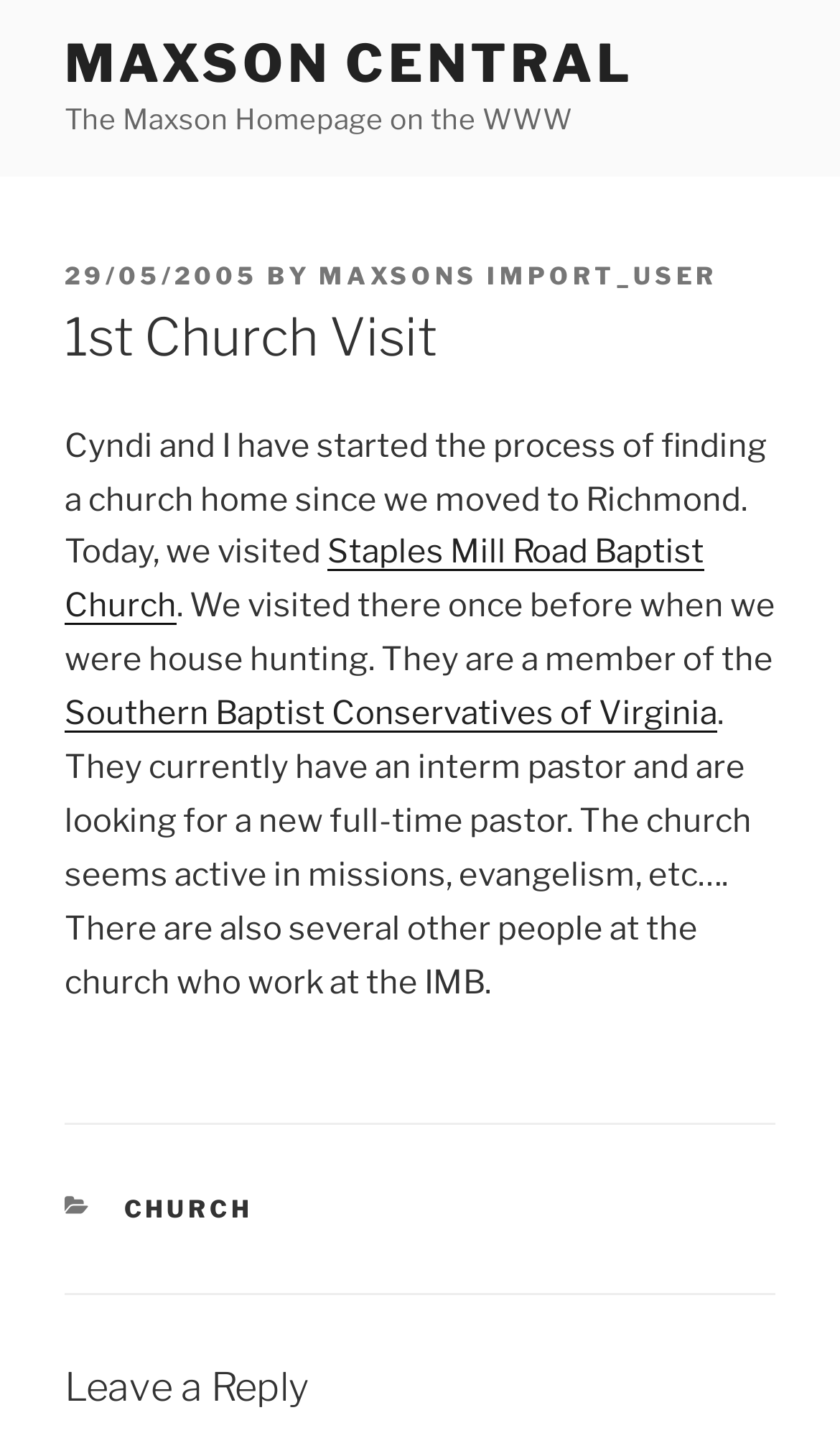Please find the bounding box for the UI component described as follows: "Staples Mill Road Baptist Church".

[0.077, 0.368, 0.838, 0.431]